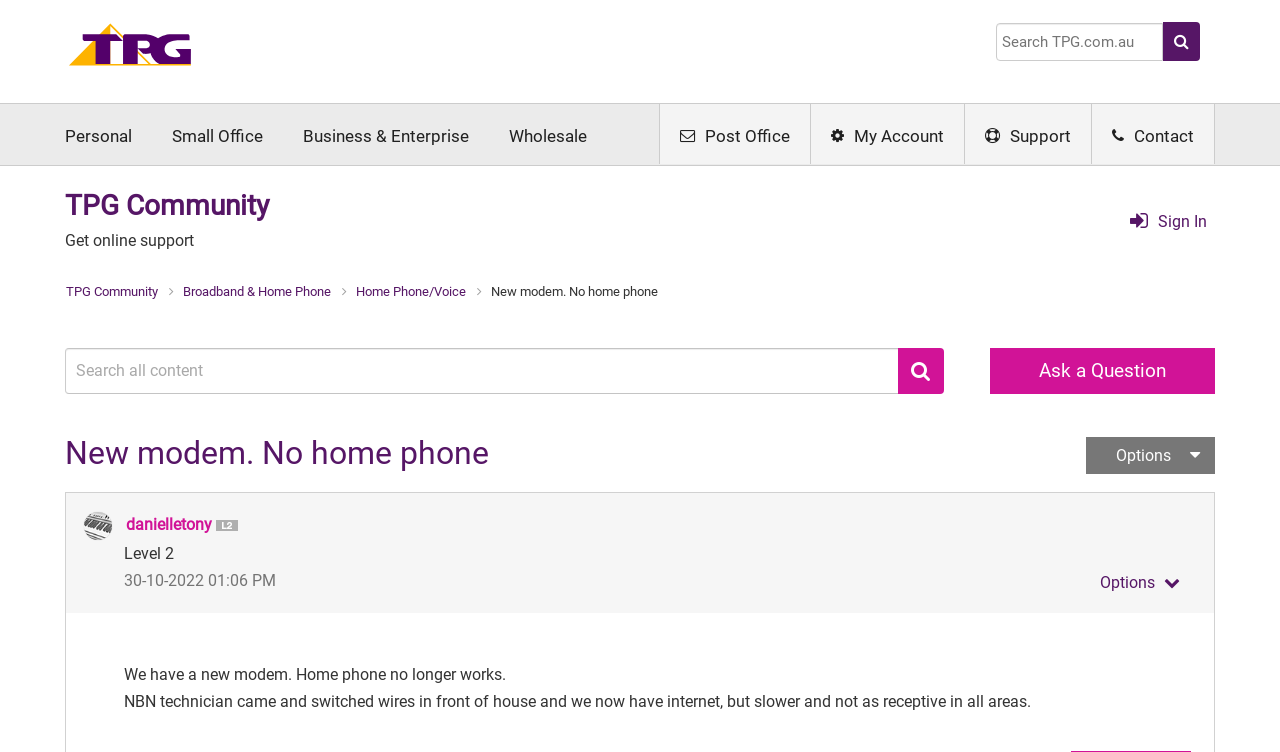What is the name of the community?
Kindly offer a comprehensive and detailed response to the question.

I found the answer by looking at the heading element with the text 'TPG Community' which is located at the top of the webpage.